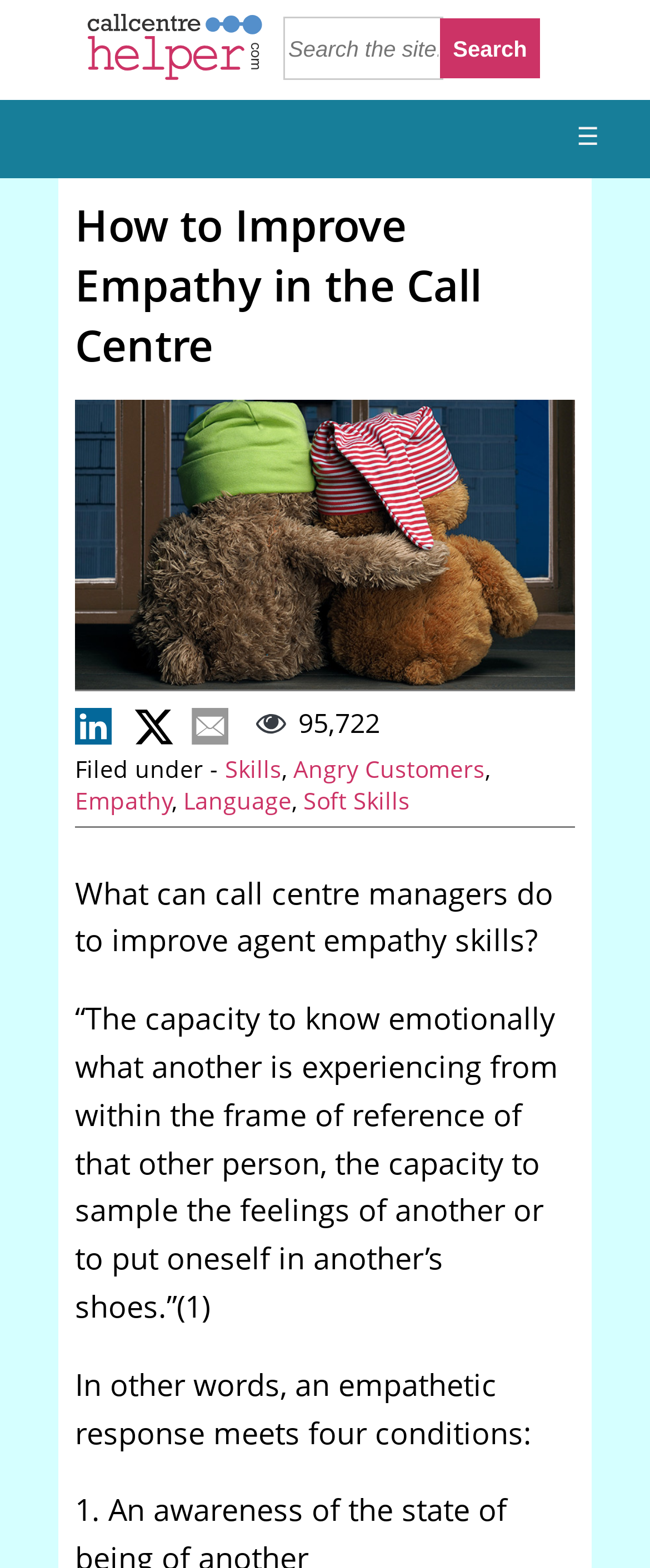Using the information shown in the image, answer the question with as much detail as possible: What is the topic of the webpage?

The webpage is about improving empathy in call centre, as indicated by the heading 'How to Improve Empathy in the Call Centre' and the text 'What can call centre managers do to improve agent empathy skills?'.